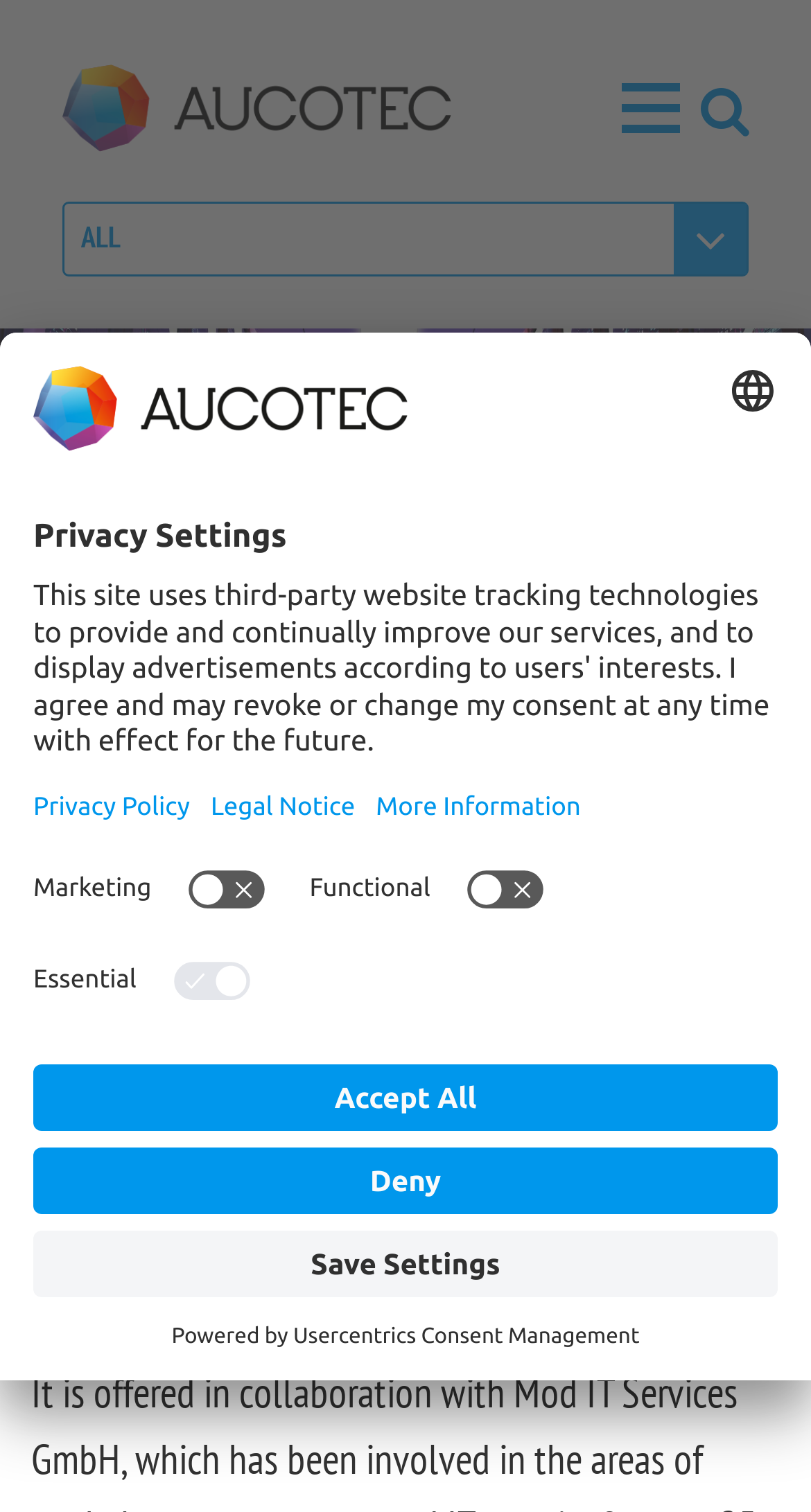Determine the bounding box coordinates of the region that needs to be clicked to achieve the task: "Click the search button".

[0.831, 0.032, 0.908, 0.073]